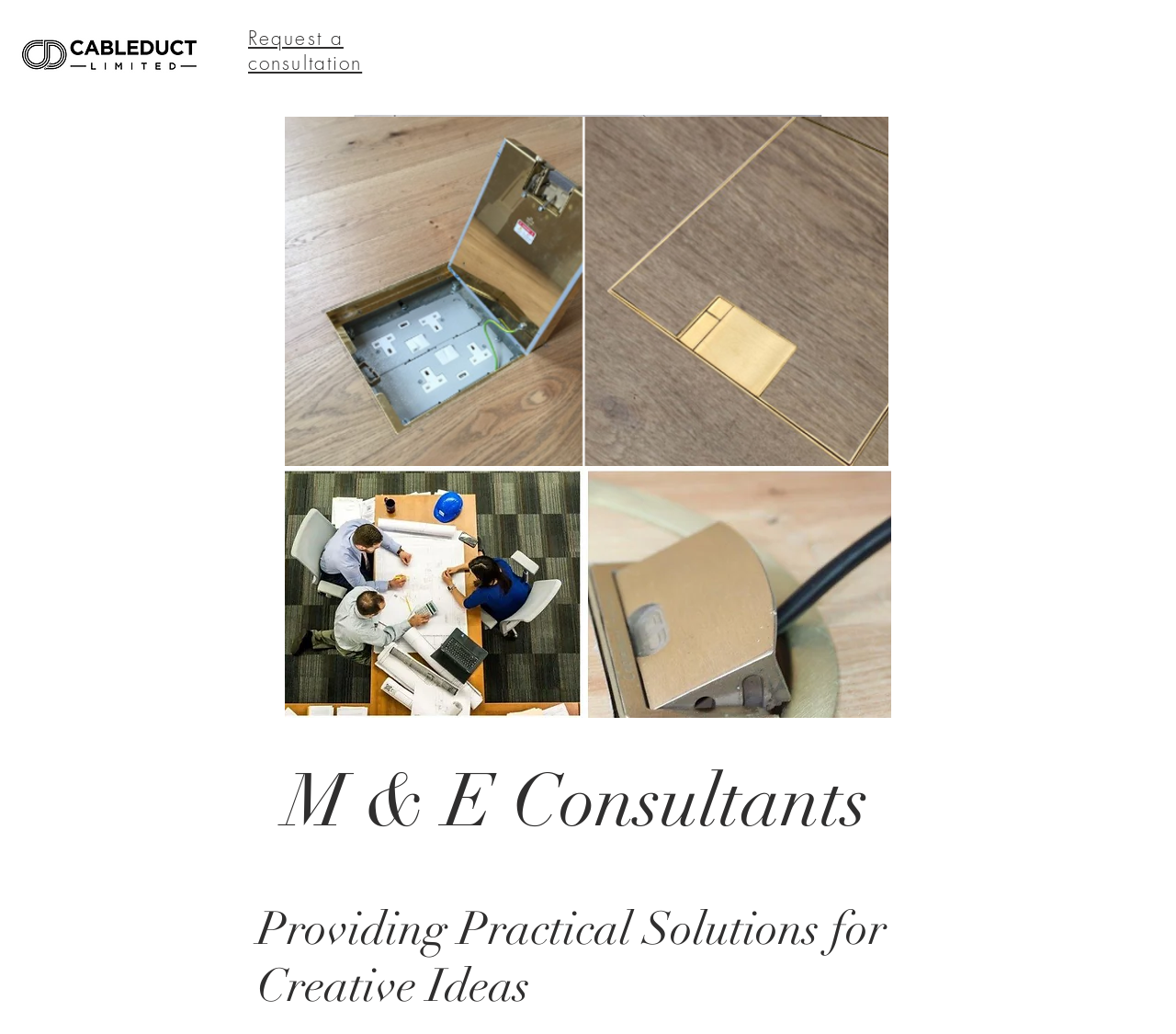Ascertain the bounding box coordinates for the UI element detailed here: "Gallery". The coordinates should be provided as [left, top, right, bottom] with each value being a float between 0 and 1.

[0.762, 0.012, 0.848, 0.106]